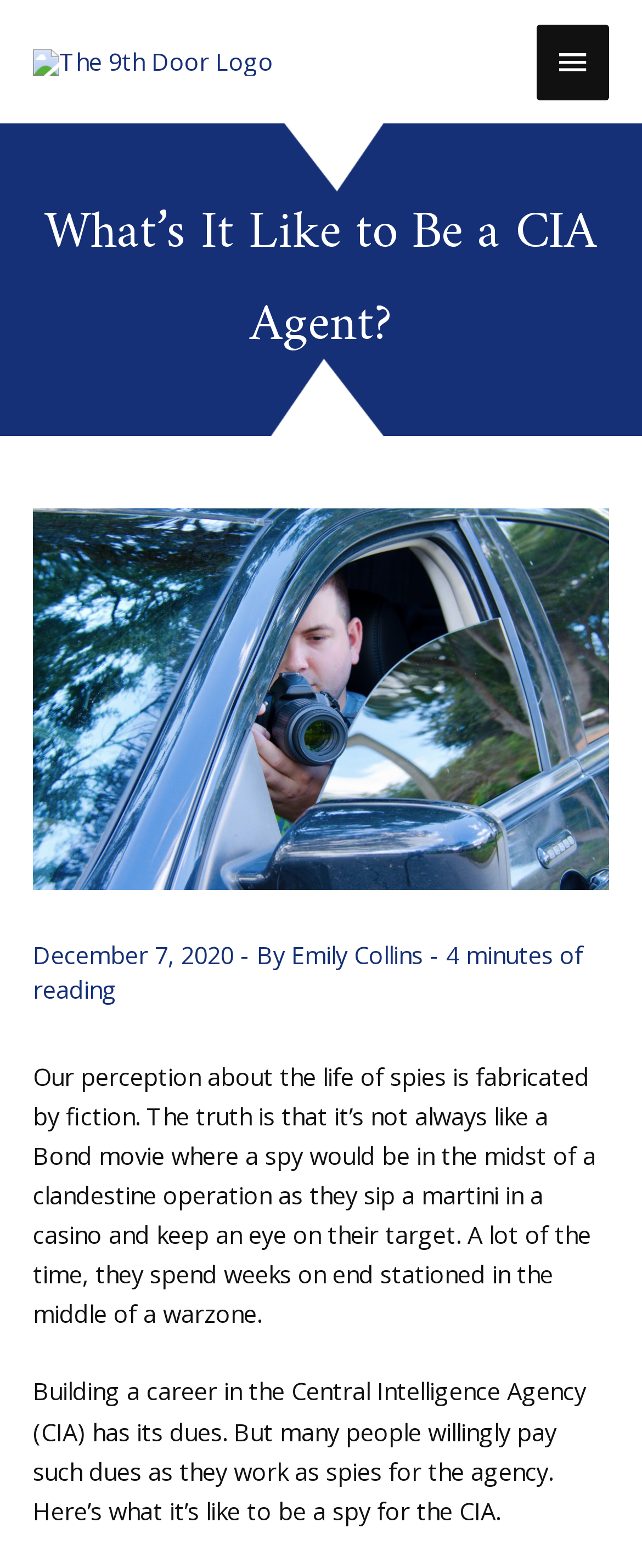What is the context of the image?
Using the image as a reference, answer with just one word or a short phrase.

Investigator